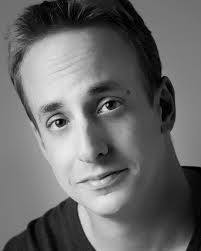Respond to the question below with a concise word or phrase:
Where is Conquest Pest Control based?

Skokie, Illinois